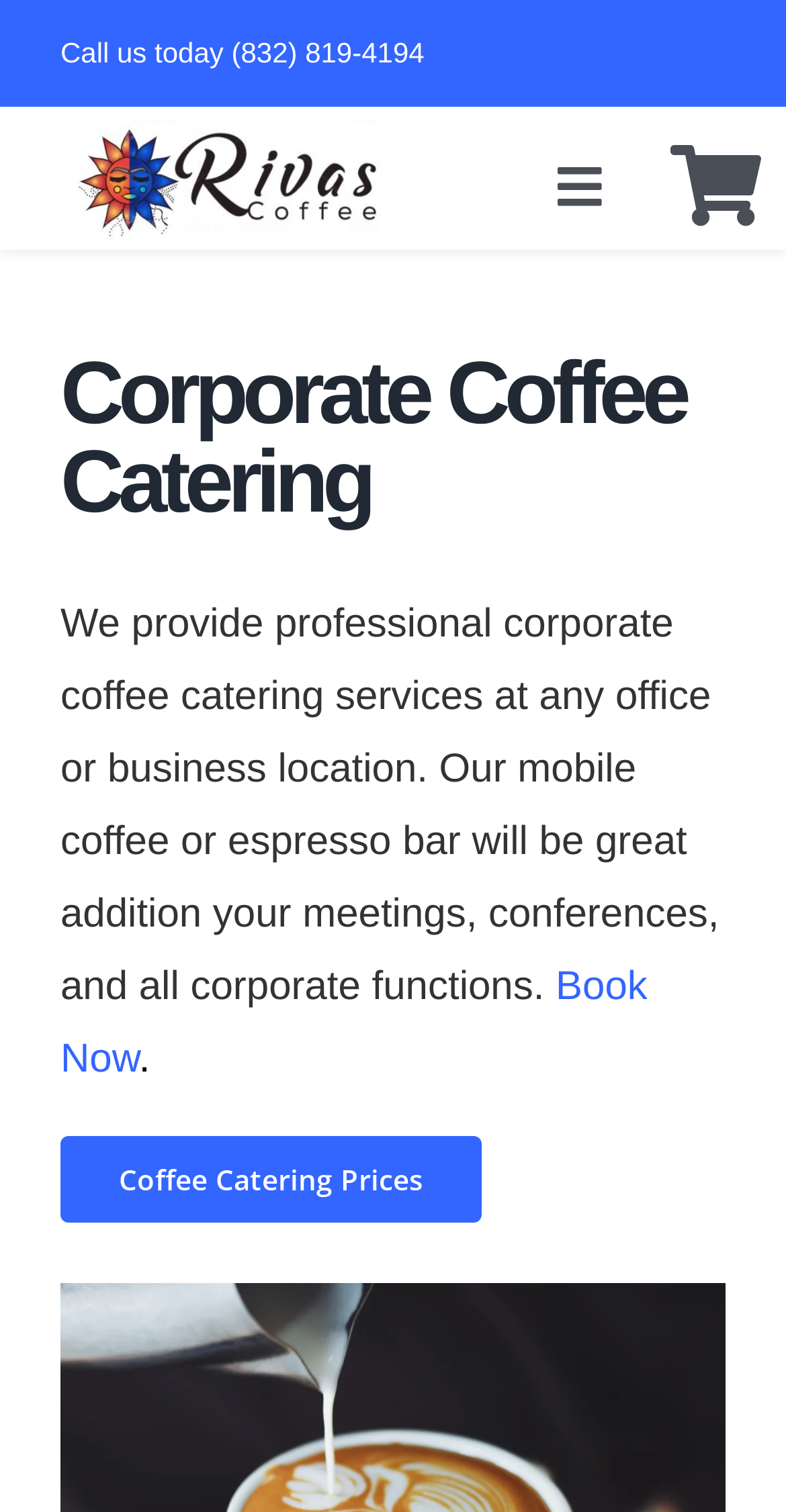Can you pinpoint the bounding box coordinates for the clickable element required for this instruction: "Go to the catering page"? The coordinates should be four float numbers between 0 and 1, i.e., [left, top, right, bottom].

[0.0, 0.523, 1.0, 0.607]